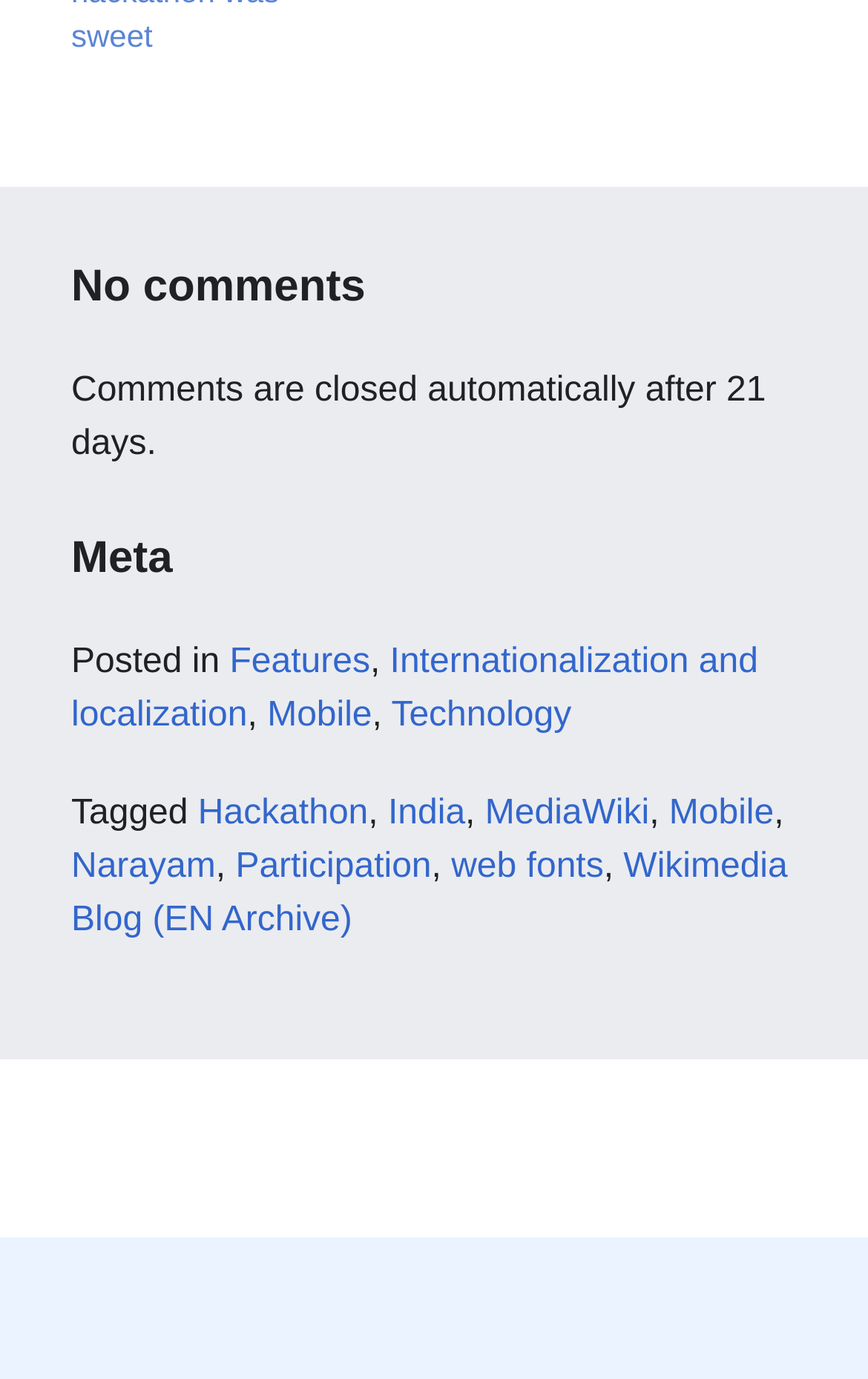Please provide a detailed answer to the question below by examining the image:
What categories are listed under 'Meta'?

Under the heading 'Meta', there are several links listed, including 'Features', 'Internationalization and localization', 'Mobile', and 'Technology', which are the categories.